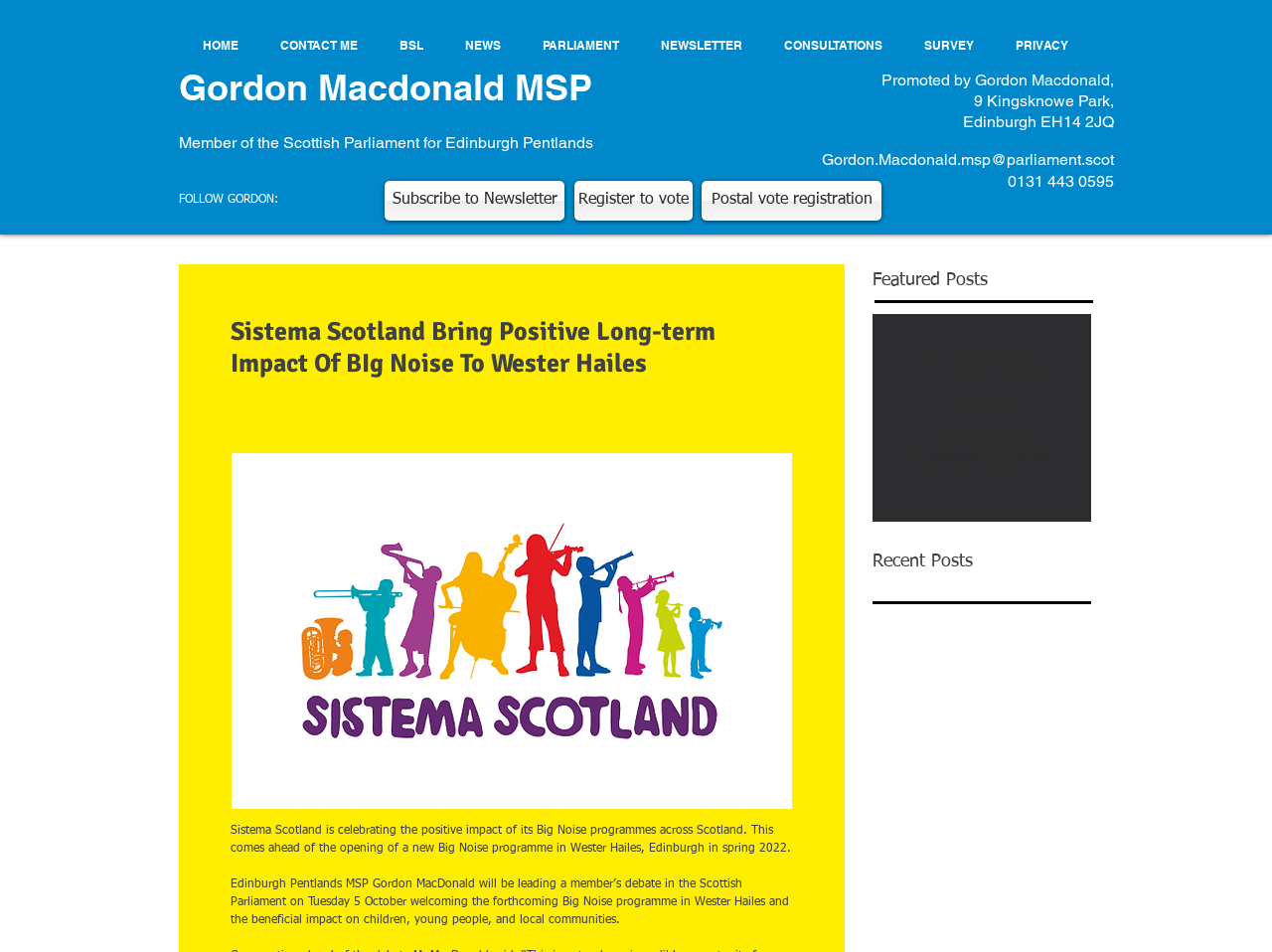Respond to the following query with just one word or a short phrase: 
What is the location of Gordon Macdonald's office?

9 Kingsknowe Park, Edinburgh EH14 2JQ